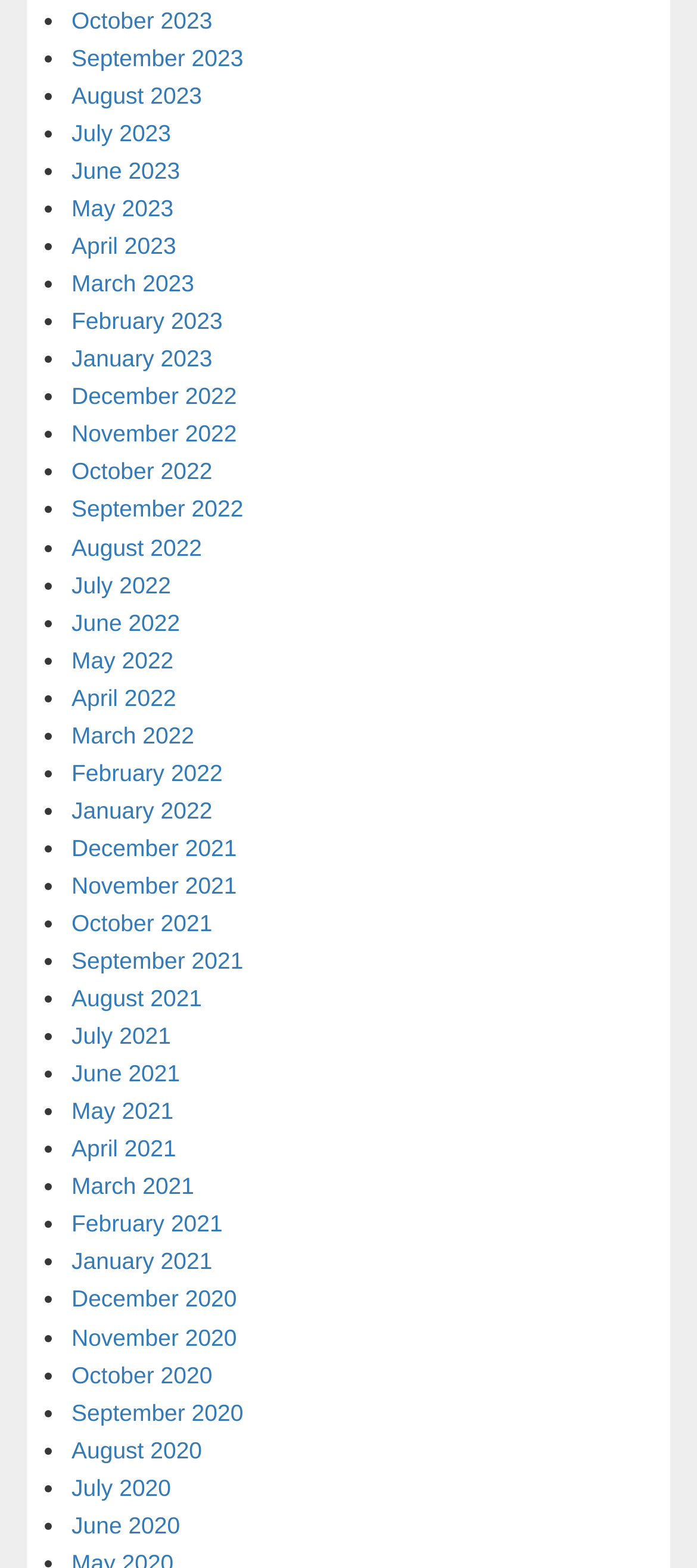How many months are listed?
Analyze the image and provide a thorough answer to the question.

I counted the number of links in the list, and there are 36 months listed, ranging from October 2023 to December 2020.